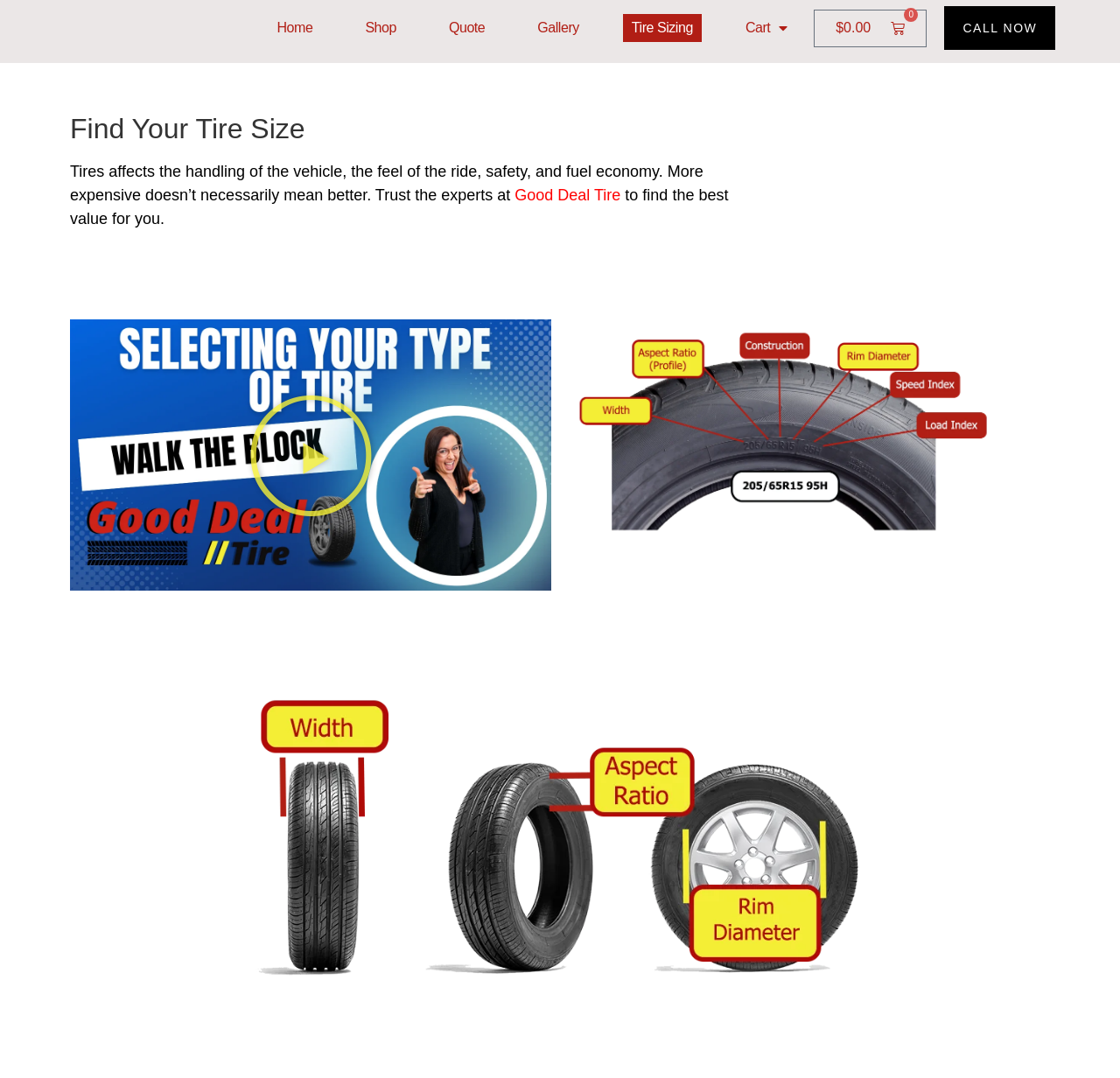Identify the bounding box coordinates for the element that needs to be clicked to fulfill this instruction: "Click the 'Home' link". Provide the coordinates in the format of four float numbers between 0 and 1: [left, top, right, bottom].

[0.239, 0.013, 0.287, 0.039]